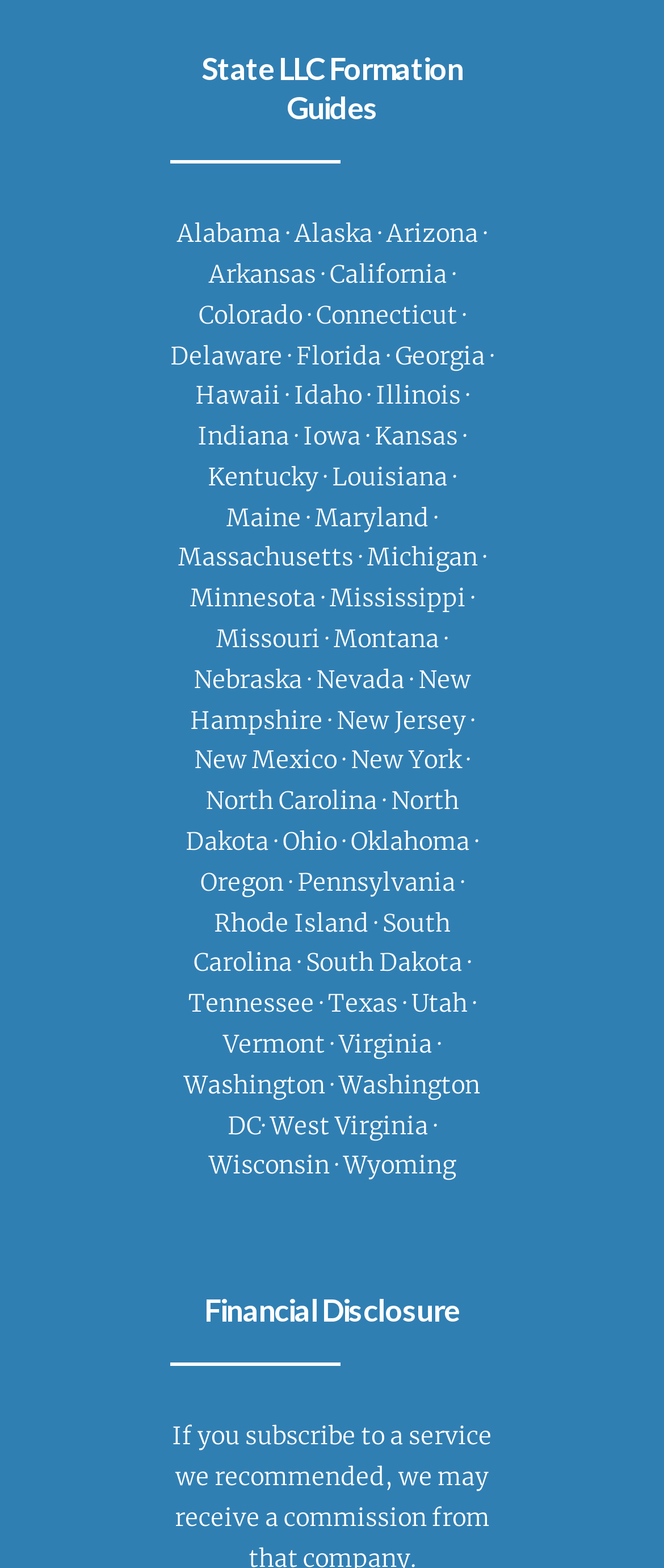Identify the bounding box for the described UI element: "North Dakota".

[0.279, 0.501, 0.691, 0.546]